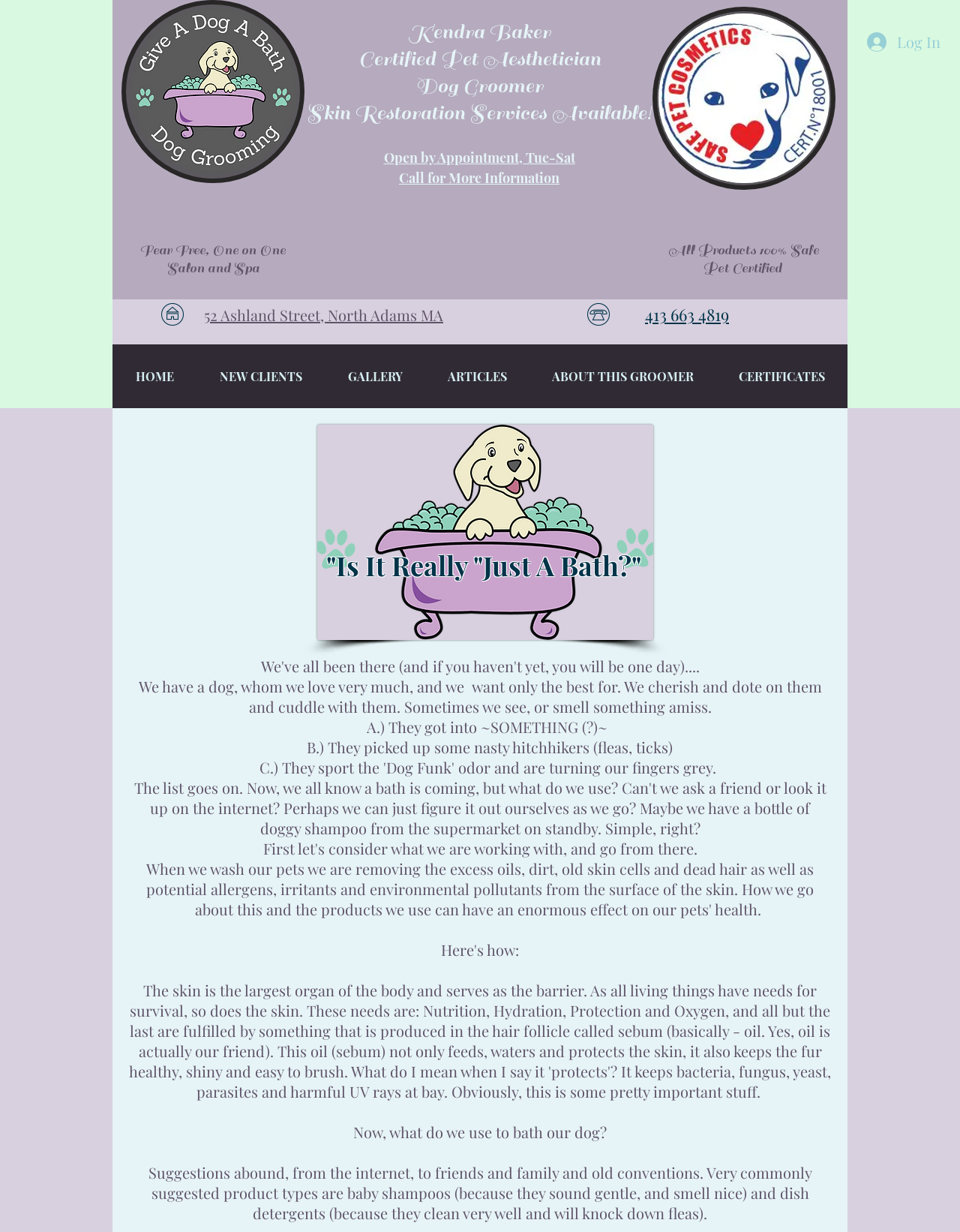Provide the bounding box coordinates for the UI element that is described as: "ment, Tue-Sat".

[0.507, 0.121, 0.599, 0.135]